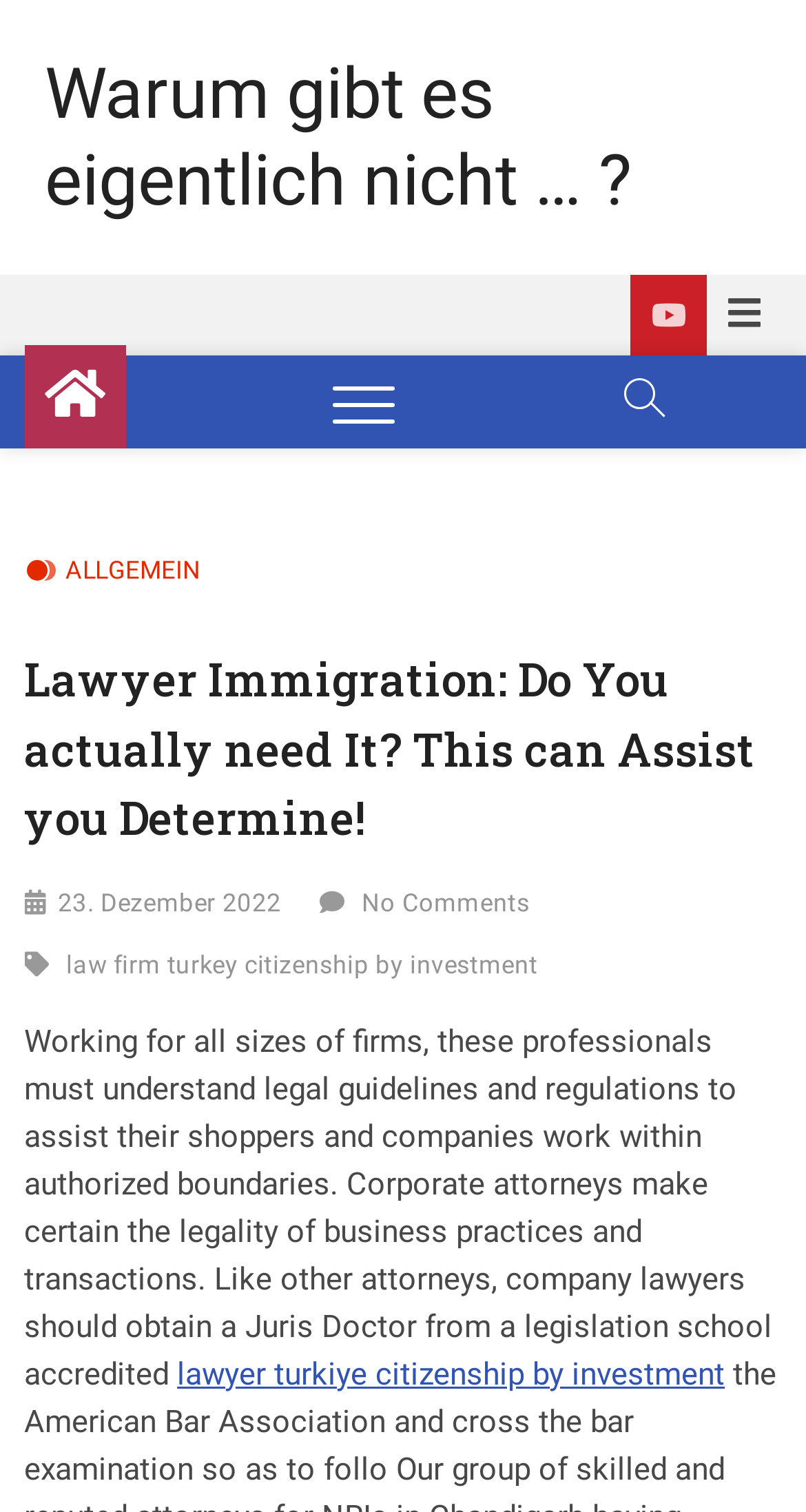Please specify the coordinates of the bounding box for the element that should be clicked to carry out this instruction: "Click the ALLGEMEIN link". The coordinates must be four float numbers between 0 and 1, formatted as [left, top, right, bottom].

[0.03, 0.368, 0.25, 0.39]